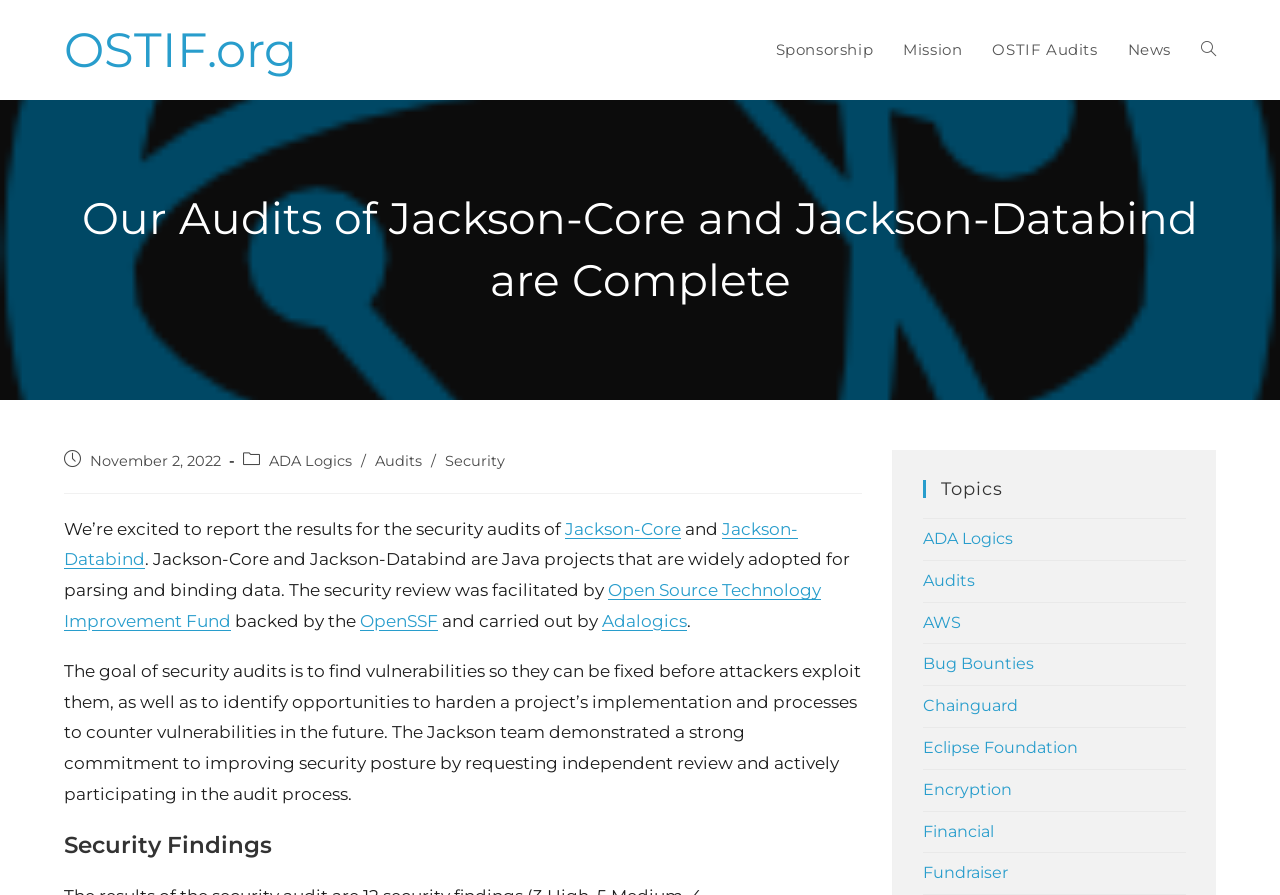Please extract the webpage's main title and generate its text content.

Our Audits of Jackson-Core and Jackson-Databind are Complete